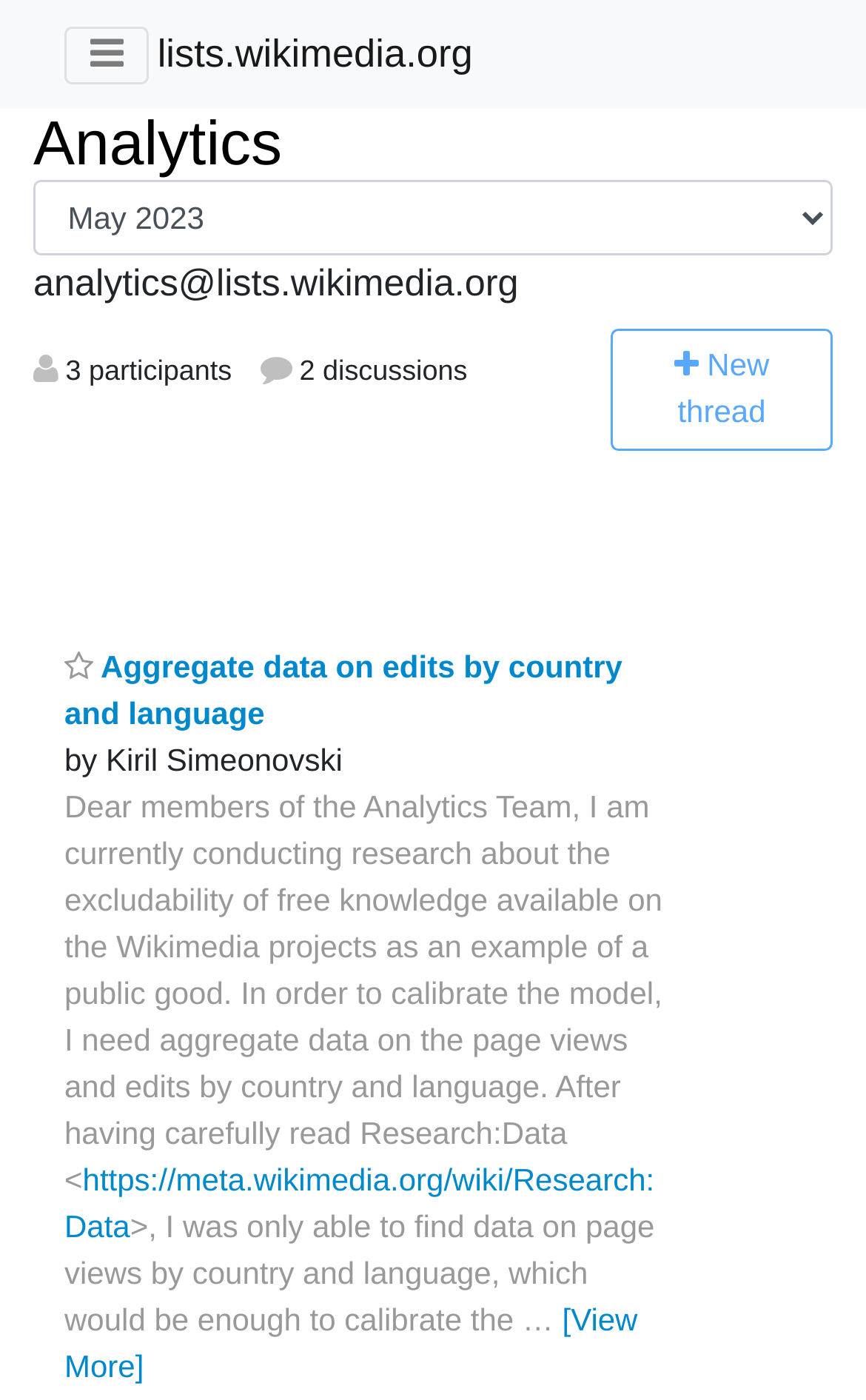Using the provided description Start a nNew thread, find the bounding box coordinates for the UI element. Provide the coordinates in (top-left x, top-left y, bottom-right x, bottom-right y) format, ensuring all values are between 0 and 1.

[0.705, 0.235, 0.961, 0.321]